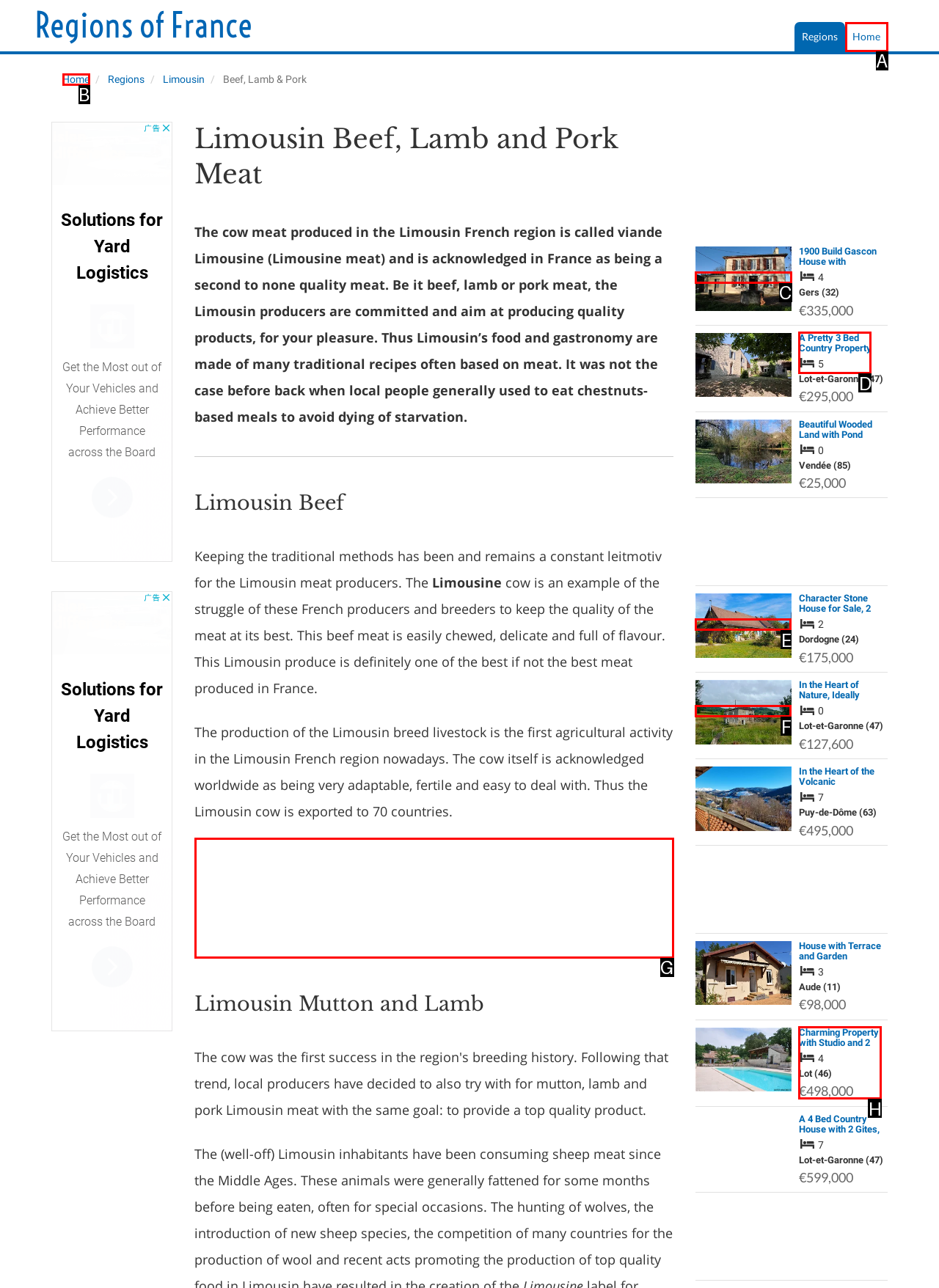Tell me which one HTML element I should click to complete the following task: Explore the '1900 Build Gascon House with Restoration to Complete' property Answer with the option's letter from the given choices directly.

C